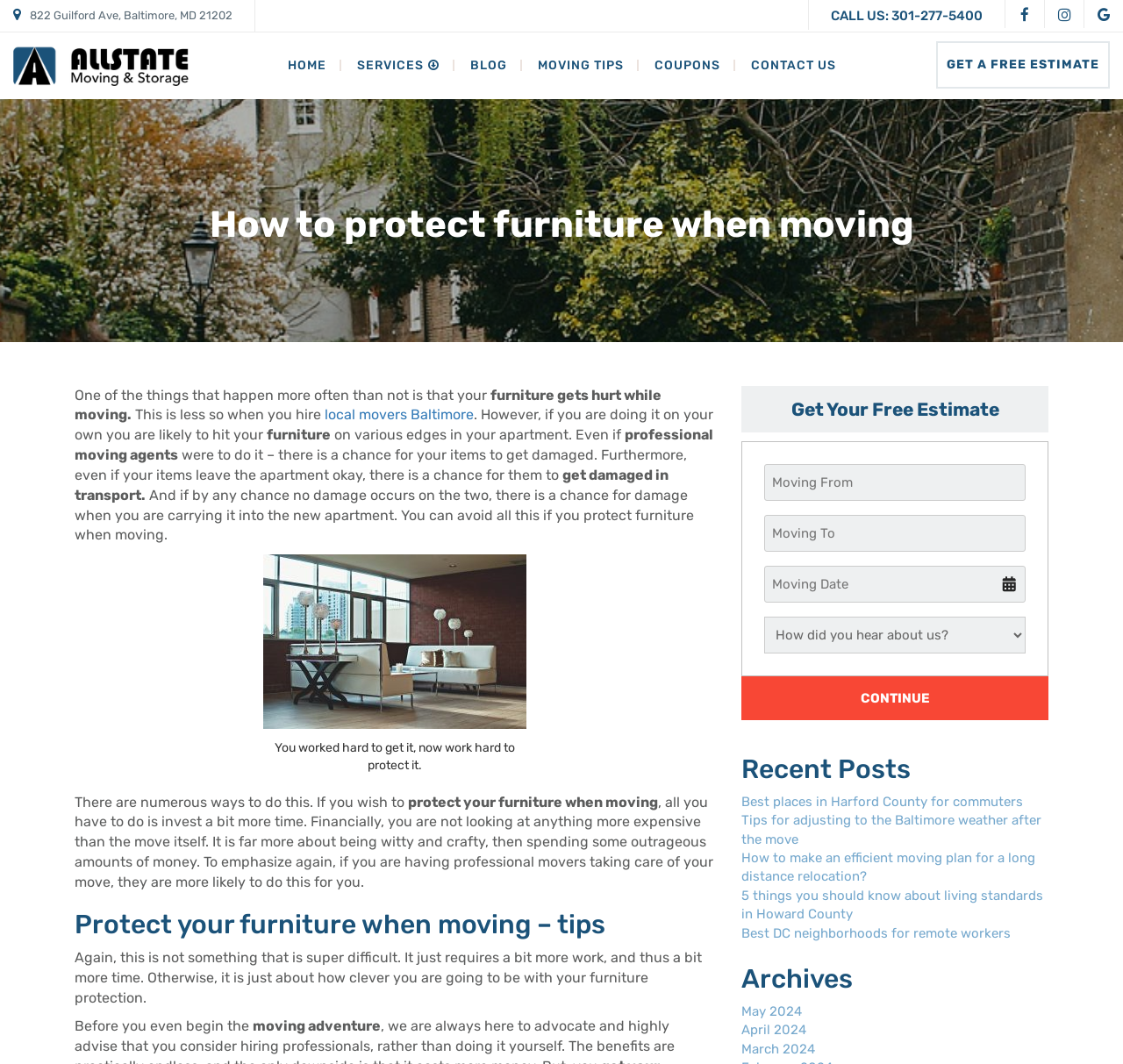What is the address of Allstate Moving and Storage Maryland? Based on the image, give a response in one word or a short phrase.

822 Guilford Ave, Baltimore, MD 21202